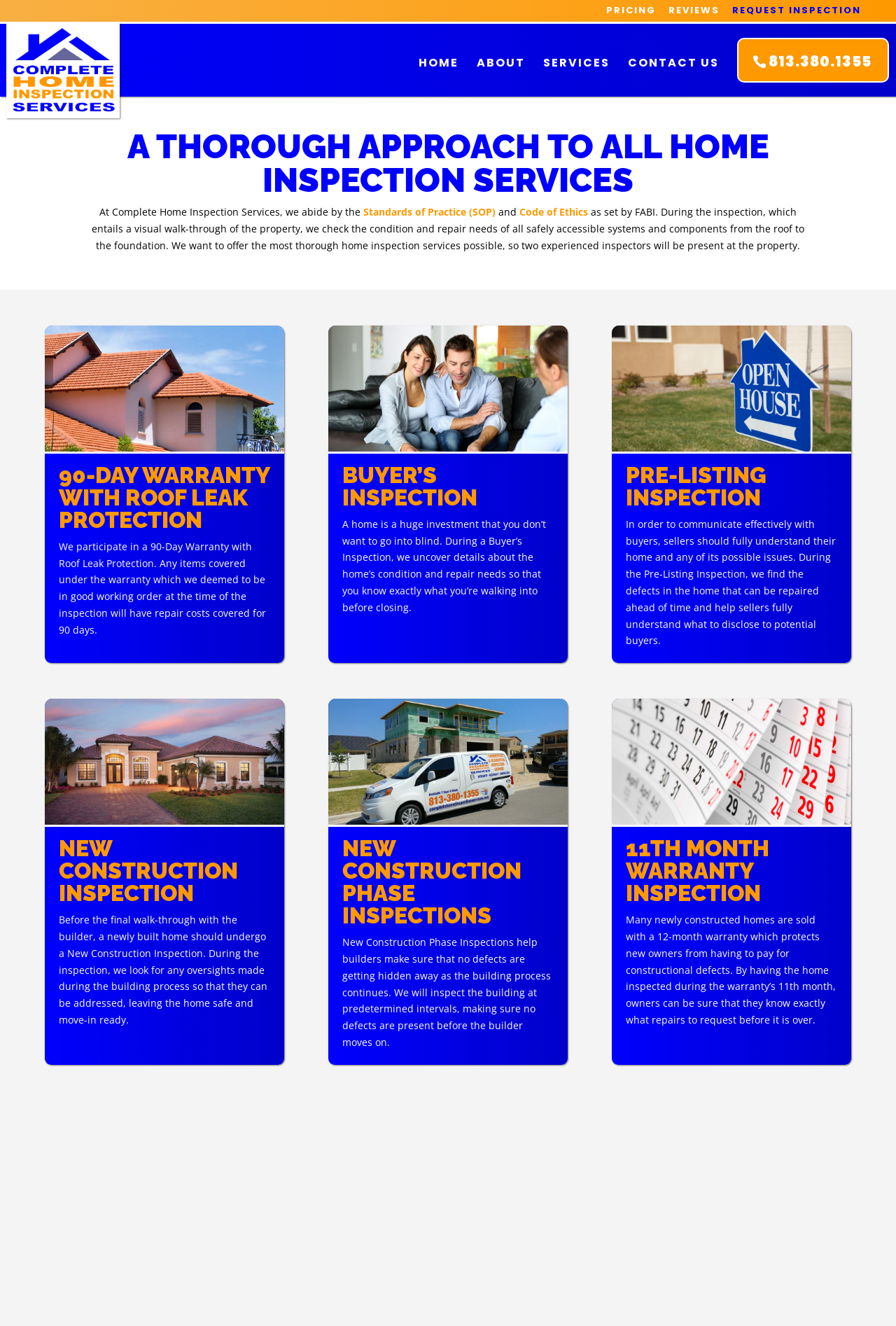Identify the bounding box coordinates of the area you need to click to perform the following instruction: "Click on the PRICING link".

[0.677, 0.005, 0.732, 0.016]